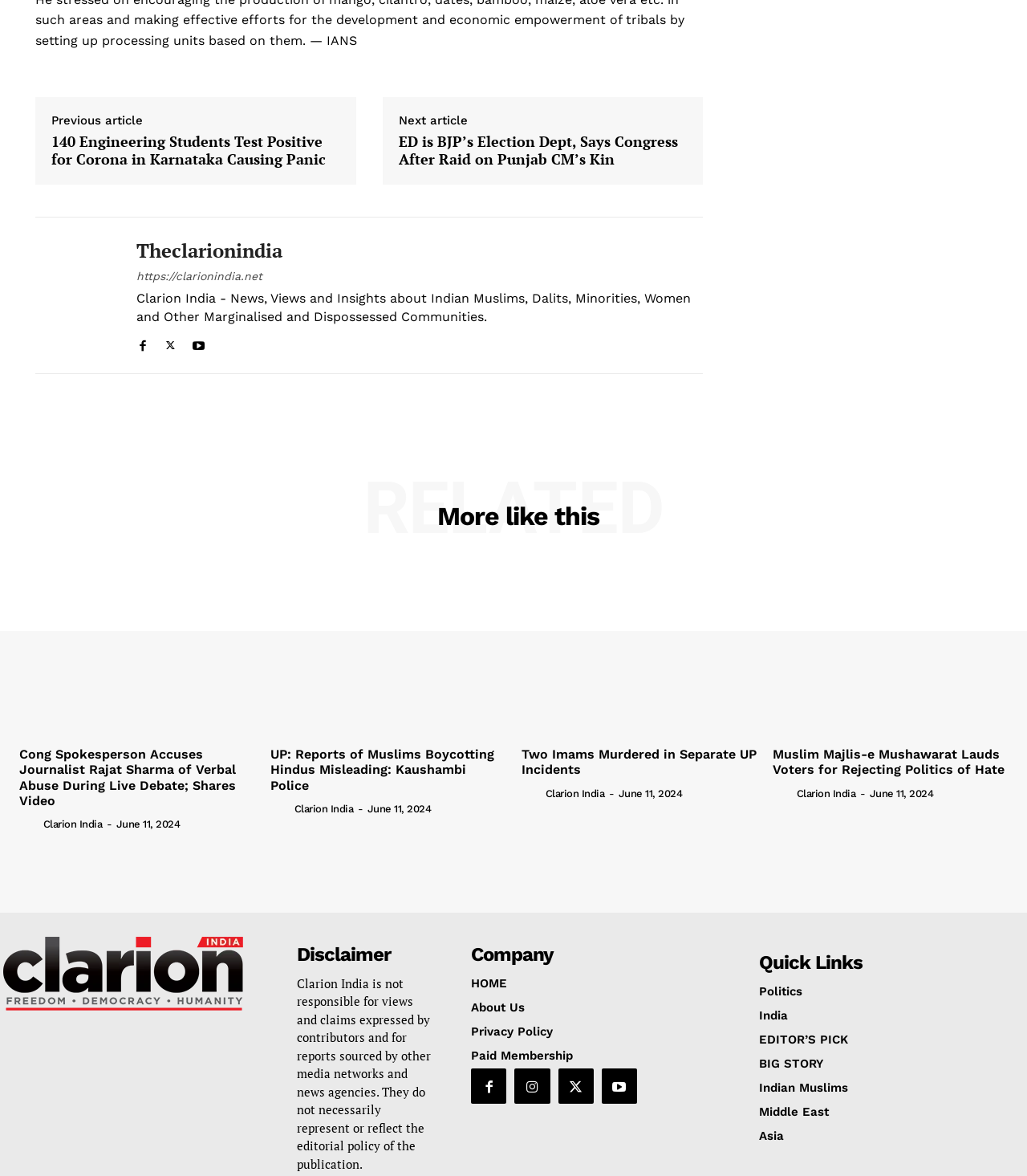Can you find the bounding box coordinates of the area I should click to execute the following instruction: "Visit the website homepage"?

[0.459, 0.83, 0.701, 0.842]